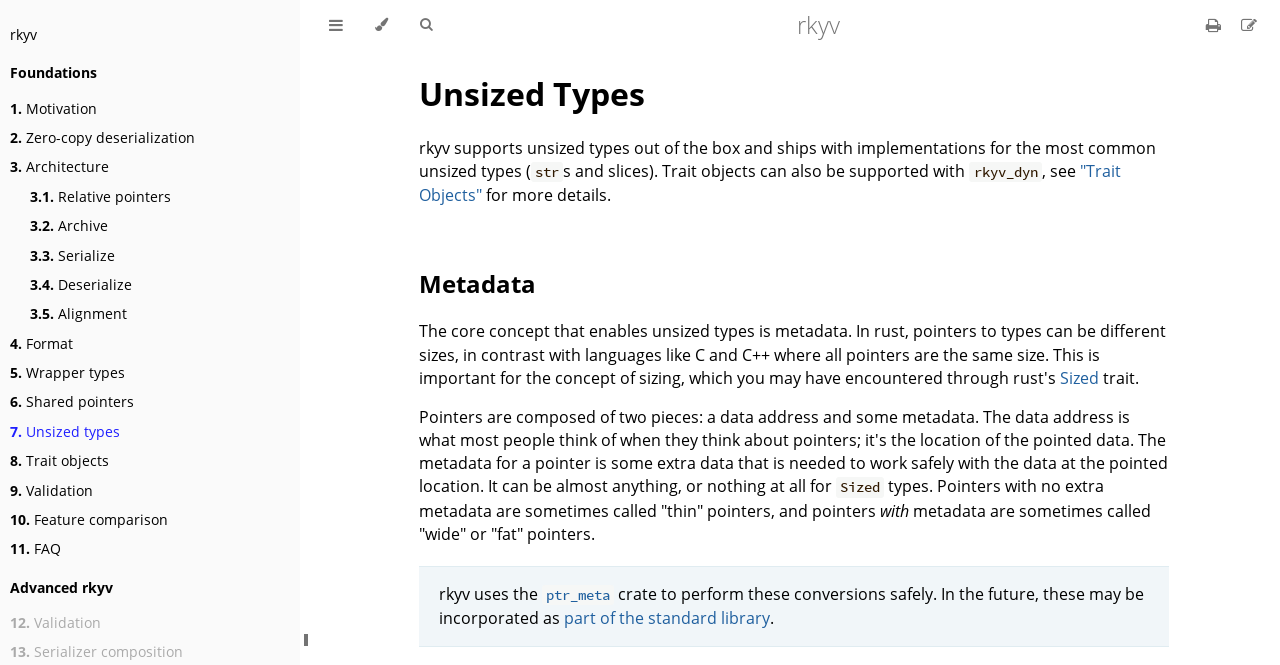Determine the bounding box coordinates of the region I should click to achieve the following instruction: "Toggle the table of contents". Ensure the bounding box coordinates are four float numbers between 0 and 1, i.e., [left, top, right, bottom].

[0.245, 0.0, 0.28, 0.075]